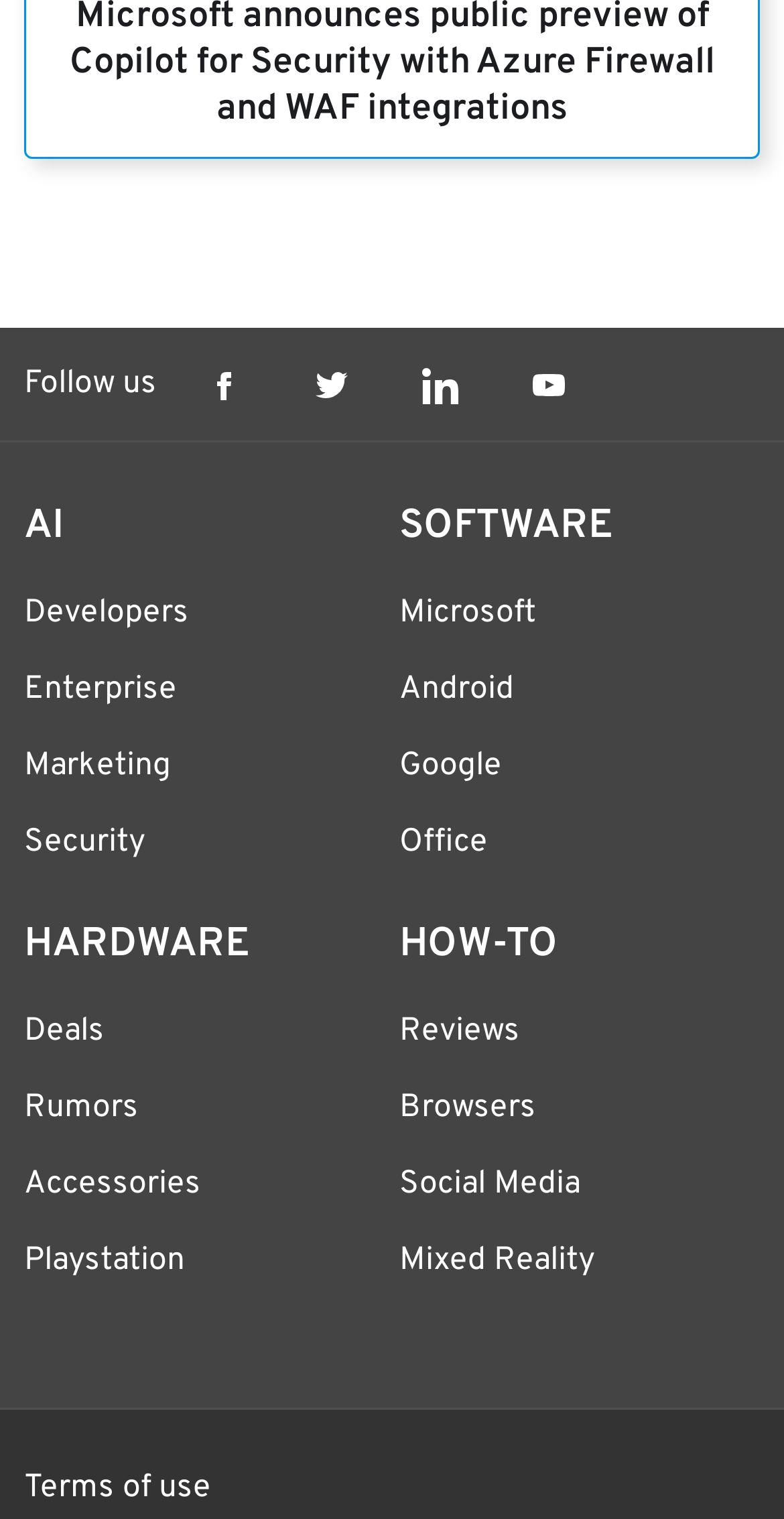Can you pinpoint the bounding box coordinates for the clickable element required for this instruction: "Check terms of use"? The coordinates should be four float numbers between 0 and 1, i.e., [left, top, right, bottom].

[0.031, 0.966, 0.269, 0.993]